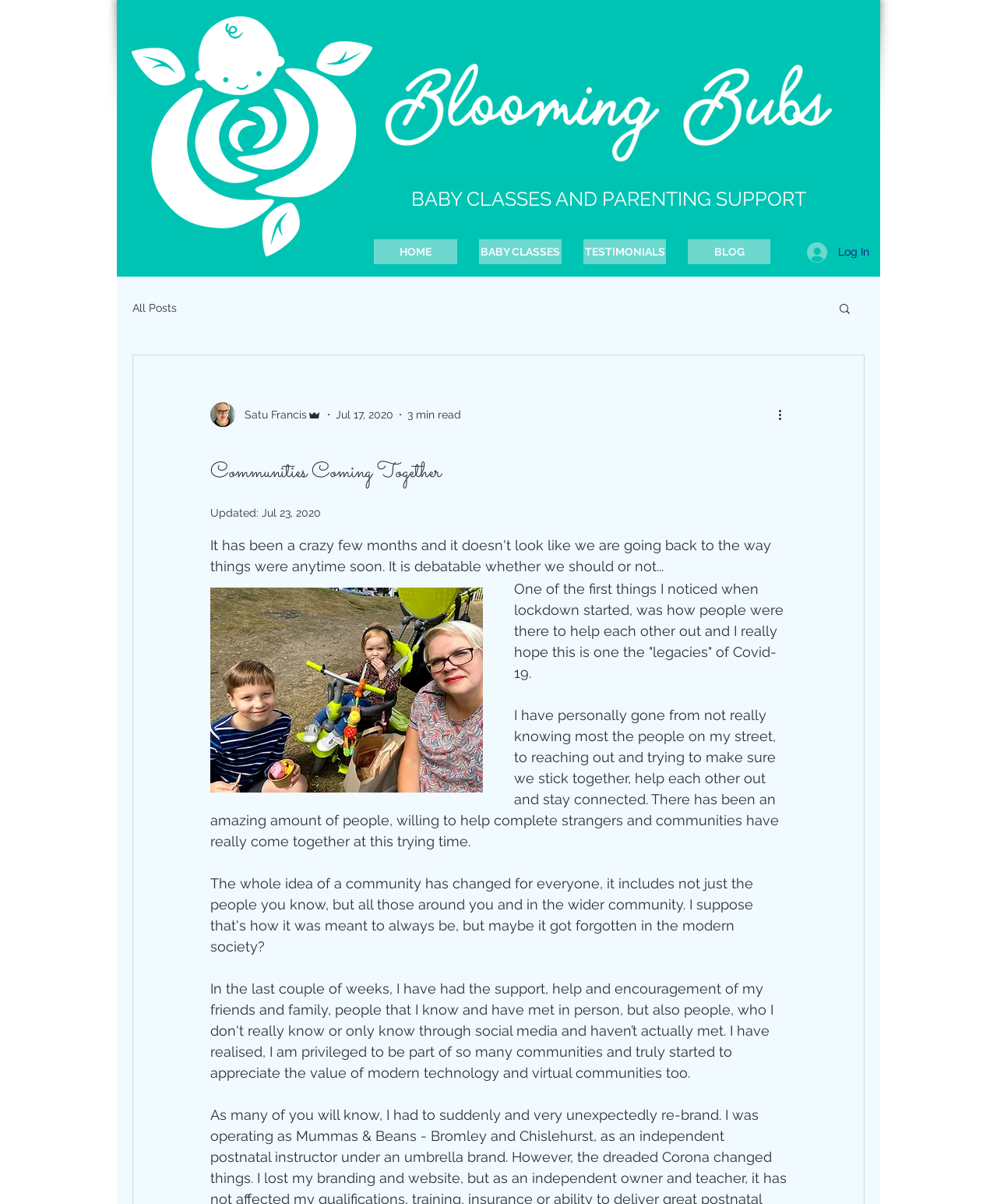Elaborate on the webpage's design and content in a detailed caption.

The webpage appears to be a blog or article page from a website focused on parenting and community support. At the top, there is a logo image with the text "Communities Coming Together" and a navigation menu with links to "HOME", "BABY CLASSES", "TESTIMONIALS", and "BLOG". To the right of the navigation menu, there is a "Log In" button.

Below the navigation menu, there is a heading that reads "BABY CLASSES AND PARENTING SUPPORT". Underneath this heading, there is a section with a search button and a link to "All Posts". 

The main content of the page is an article with a heading that reads "Communities Coming Together". The article is written by Satu Francis, an admin, and was published on July 17, 2020. The article has a brief summary or introduction, followed by a longer text section. The text discusses how people have come together to help each other during the COVID-19 pandemic, with the author sharing their personal experience of reaching out to their neighbors and forming a sense of community.

There are several images on the page, including a logo image, a writer's picture, and a few icons associated with buttons and links. The page also has a few buttons, including a "More actions" button and a button with no text.